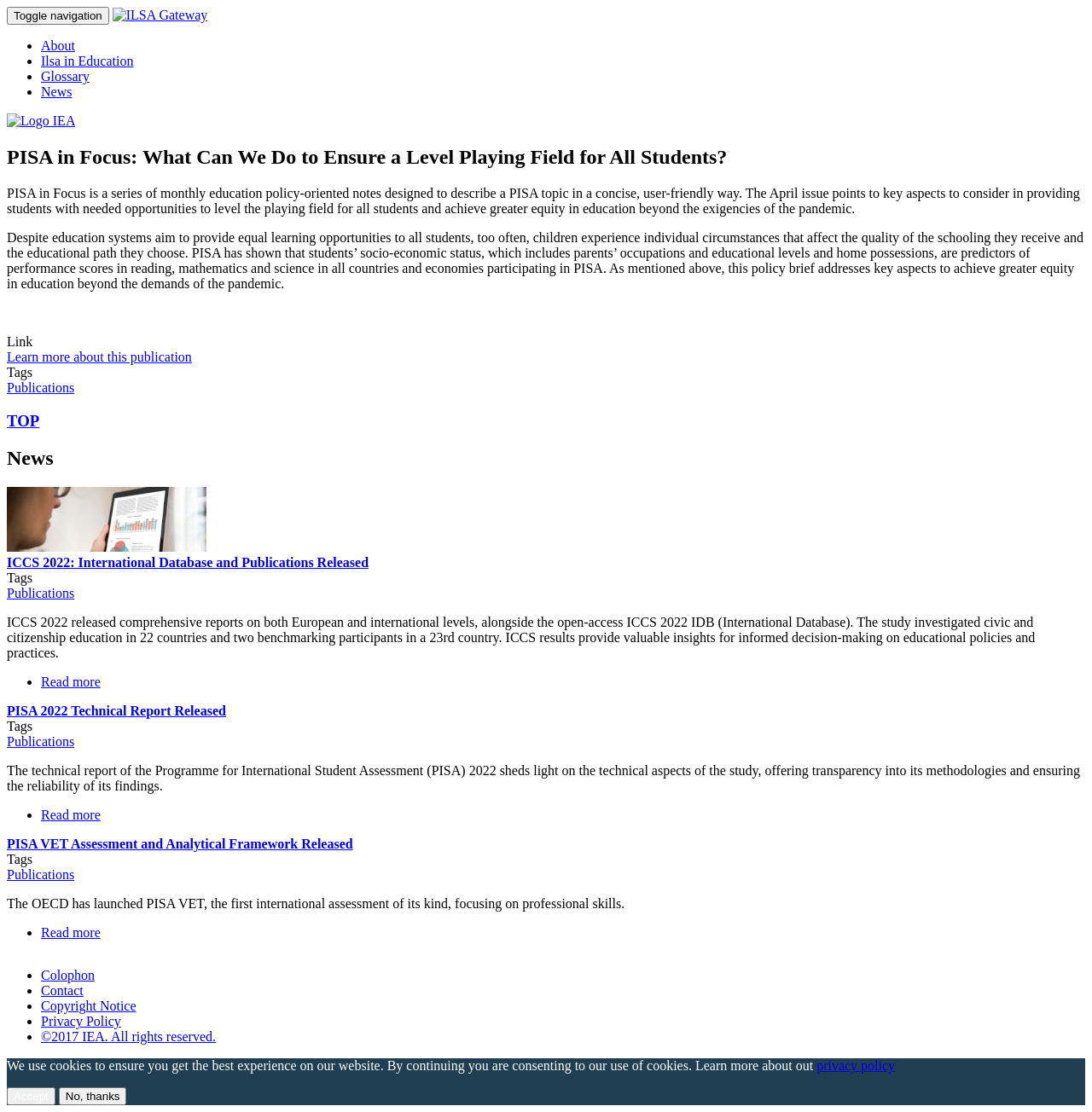Pinpoint the bounding box coordinates of the area that must be clicked to complete this instruction: "Click the link to learn more about this publication".

[0.006, 0.314, 0.176, 0.327]